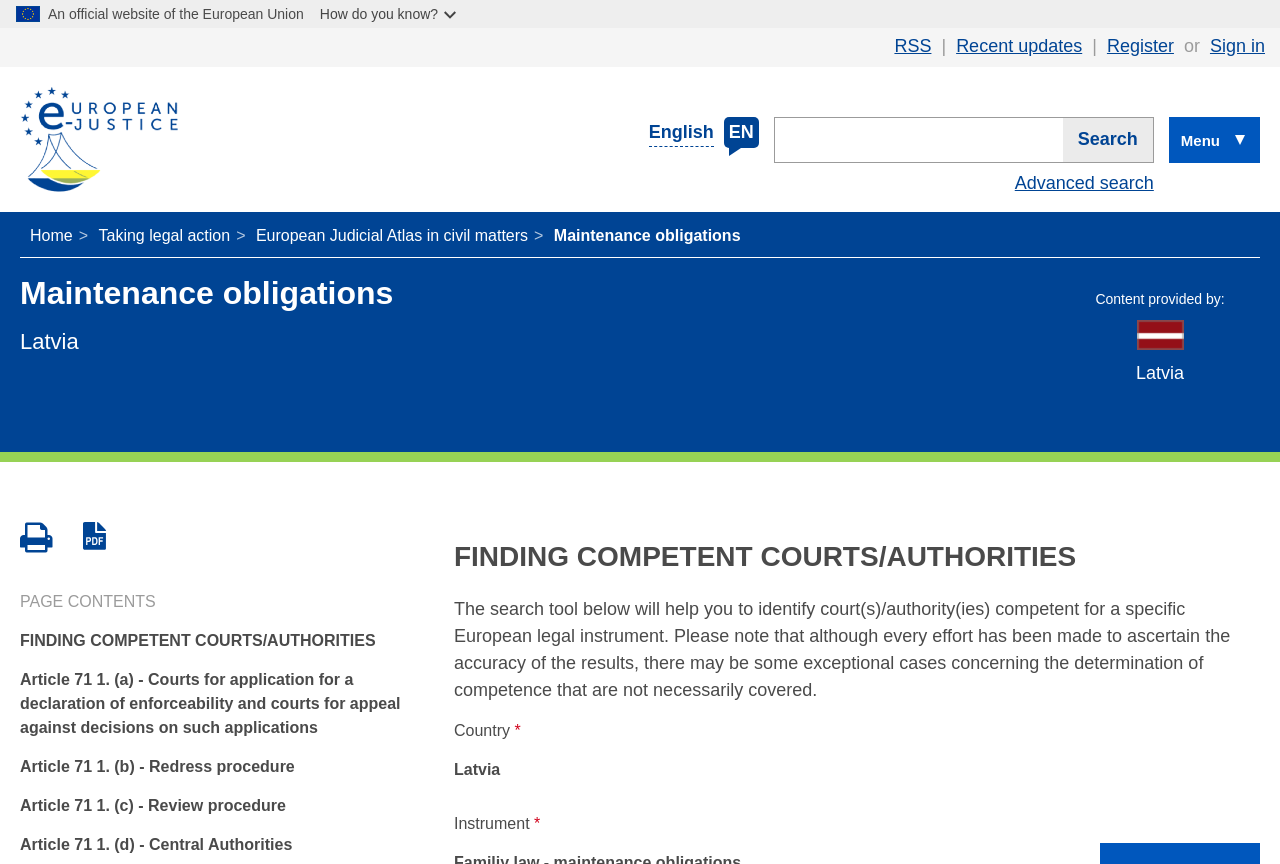What is the format of the content that can be saved?
Using the screenshot, give a one-word or short phrase answer.

PDF